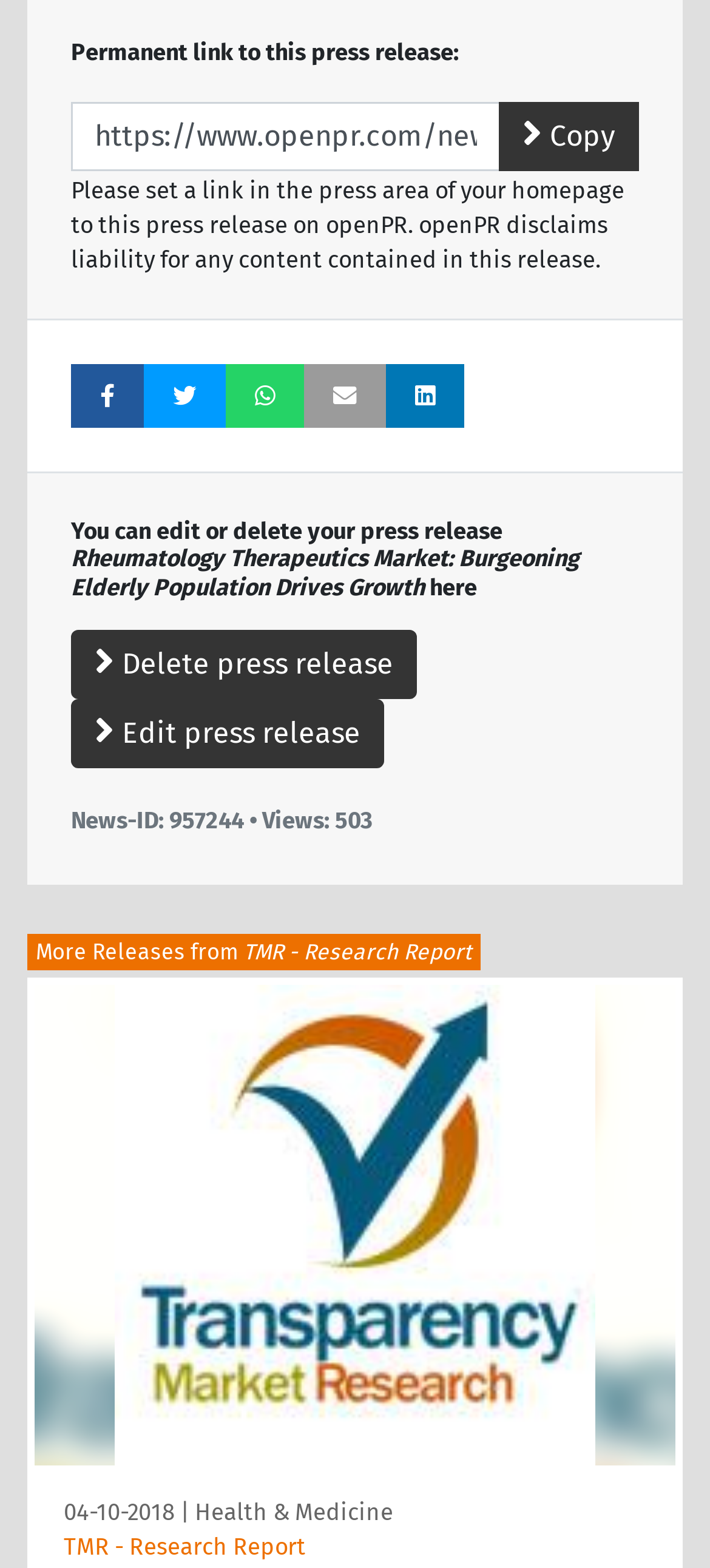What is the category of the press release 'Global Tissue Extraction System Market: Trends and Opportunities 2017 - 2025'?
Please provide a single word or phrase as your answer based on the screenshot.

Health & Medicine